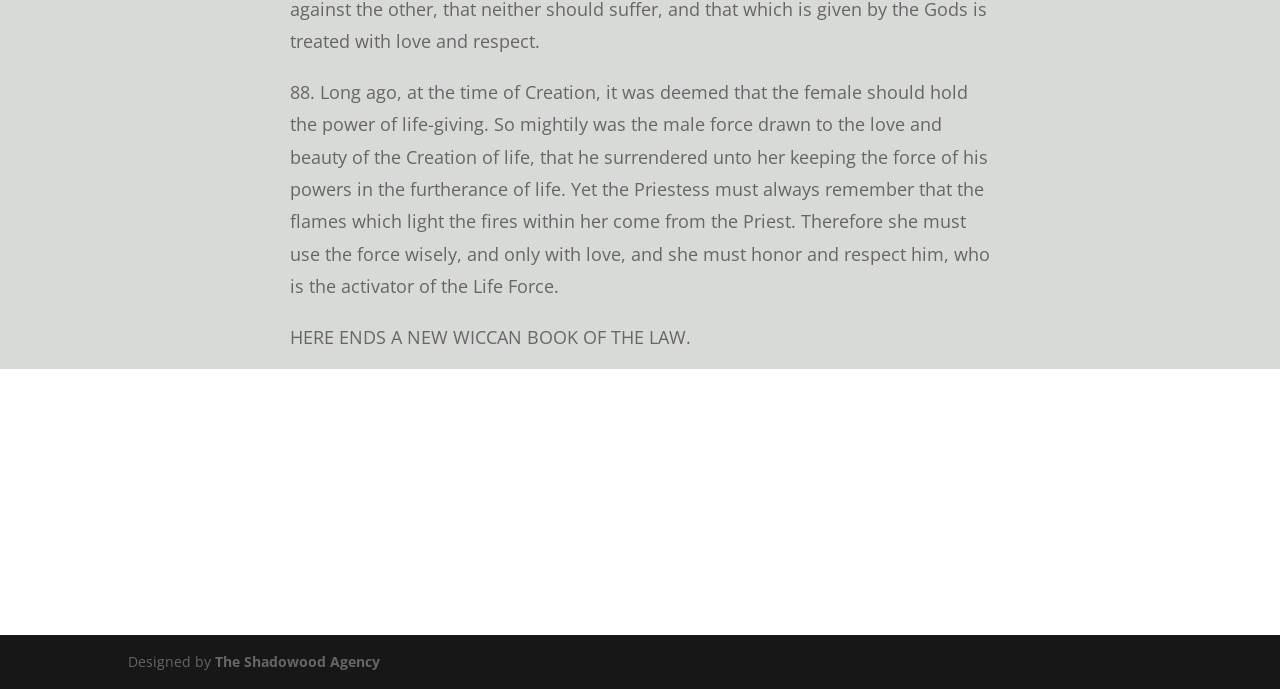What is the theme of the text at the top of the webpage?
By examining the image, provide a one-word or phrase answer.

Wiccan beliefs